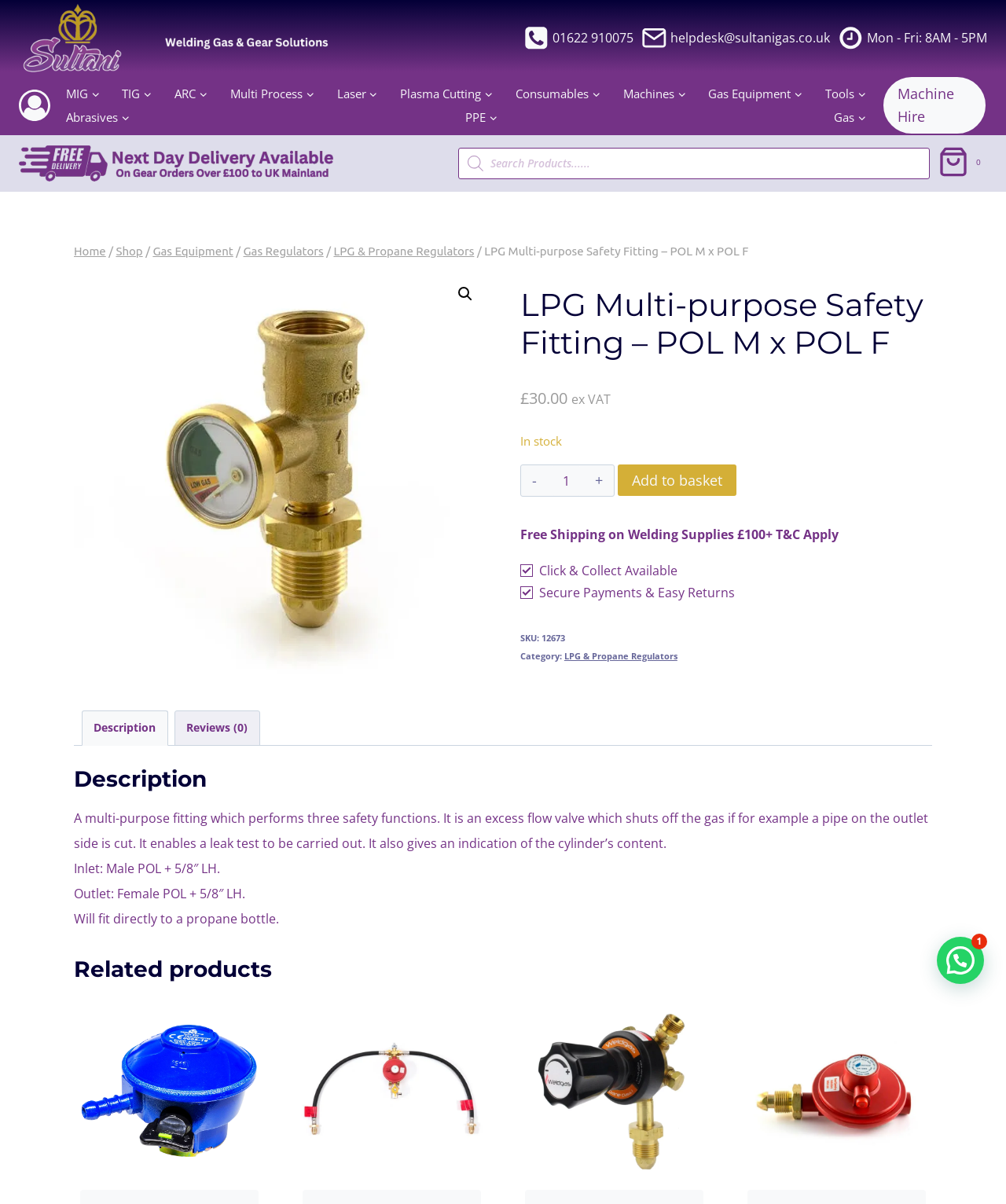What is the price of the LPG Multi-purpose Safety Fitting?
Answer the question in as much detail as possible.

I found the price by looking at the product information section, where the price is displayed as '£30.00 ex VAT'. This indicates that the price is £30.00 excluding Value-Added Tax.